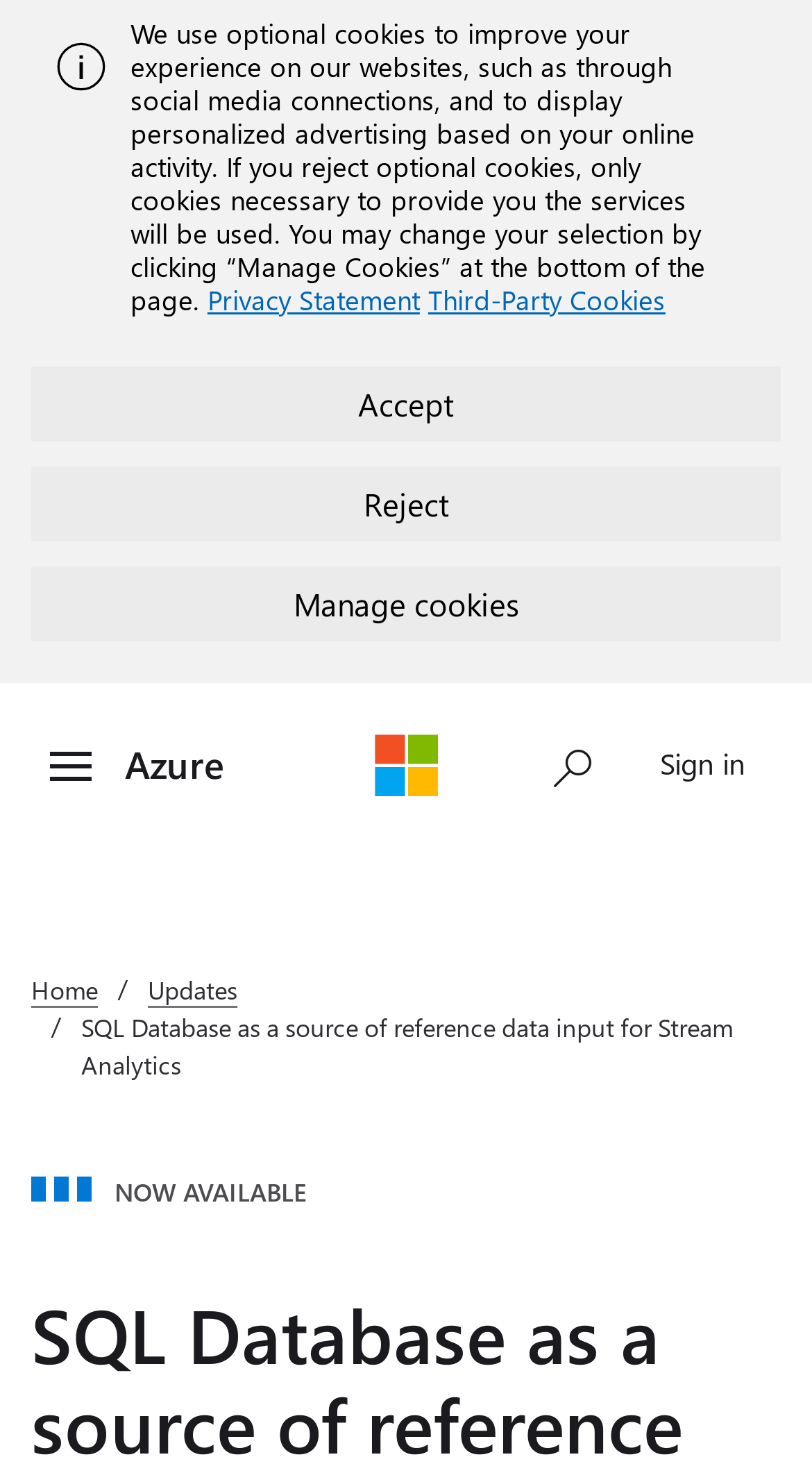Please give the bounding box coordinates of the area that should be clicked to fulfill the following instruction: "Search". The coordinates should be in the format of four float numbers from 0 to 1, i.e., [left, top, right, bottom].

[0.649, 0.493, 0.762, 0.556]